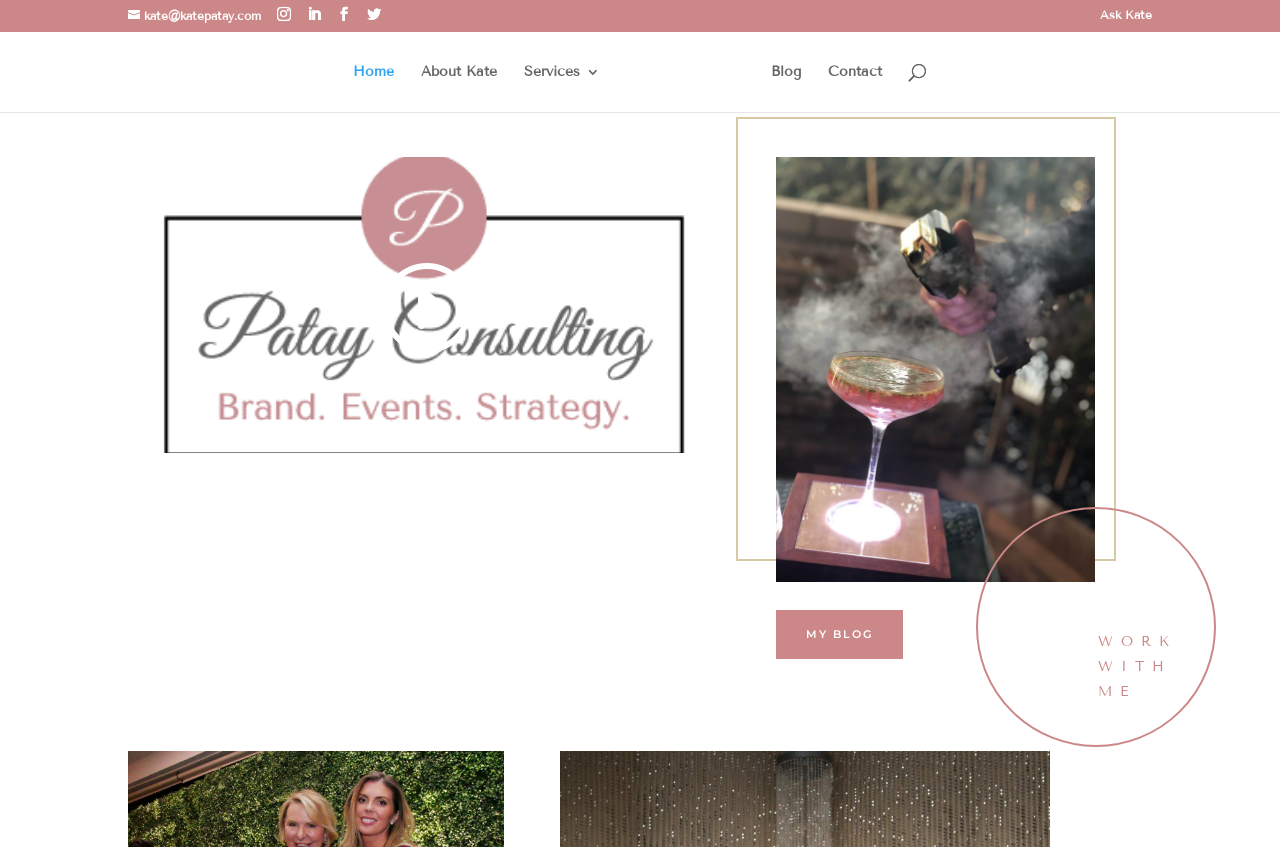Is there a search bar on the webpage?
Answer the question with a detailed explanation, including all necessary information.

I found a search element with a searchbox having the text 'Search for:' which indicates the presence of a search bar on the webpage.